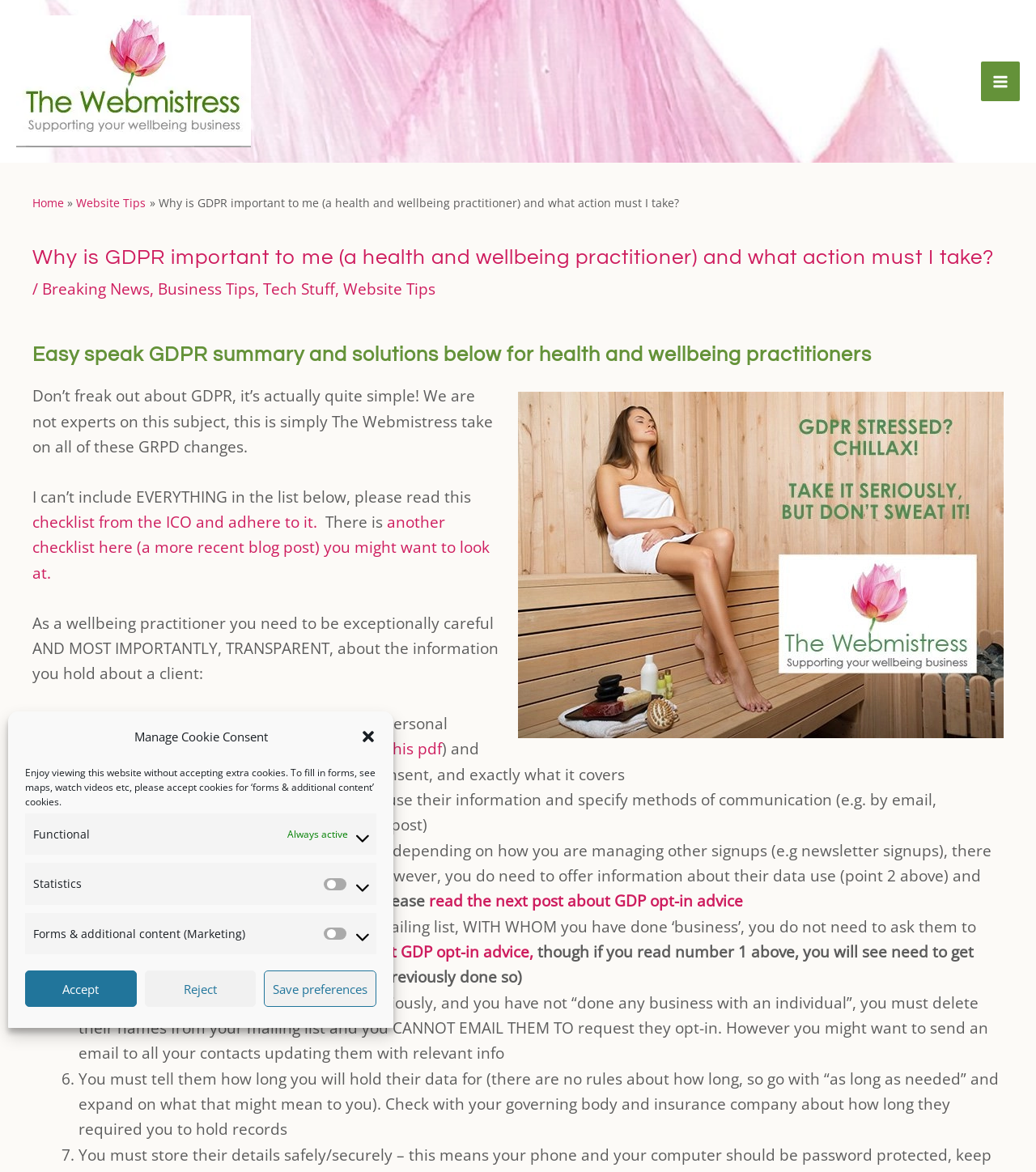Identify the bounding box coordinates of the section that should be clicked to achieve the task described: "Click the 'Breaking News' link".

[0.041, 0.237, 0.145, 0.255]